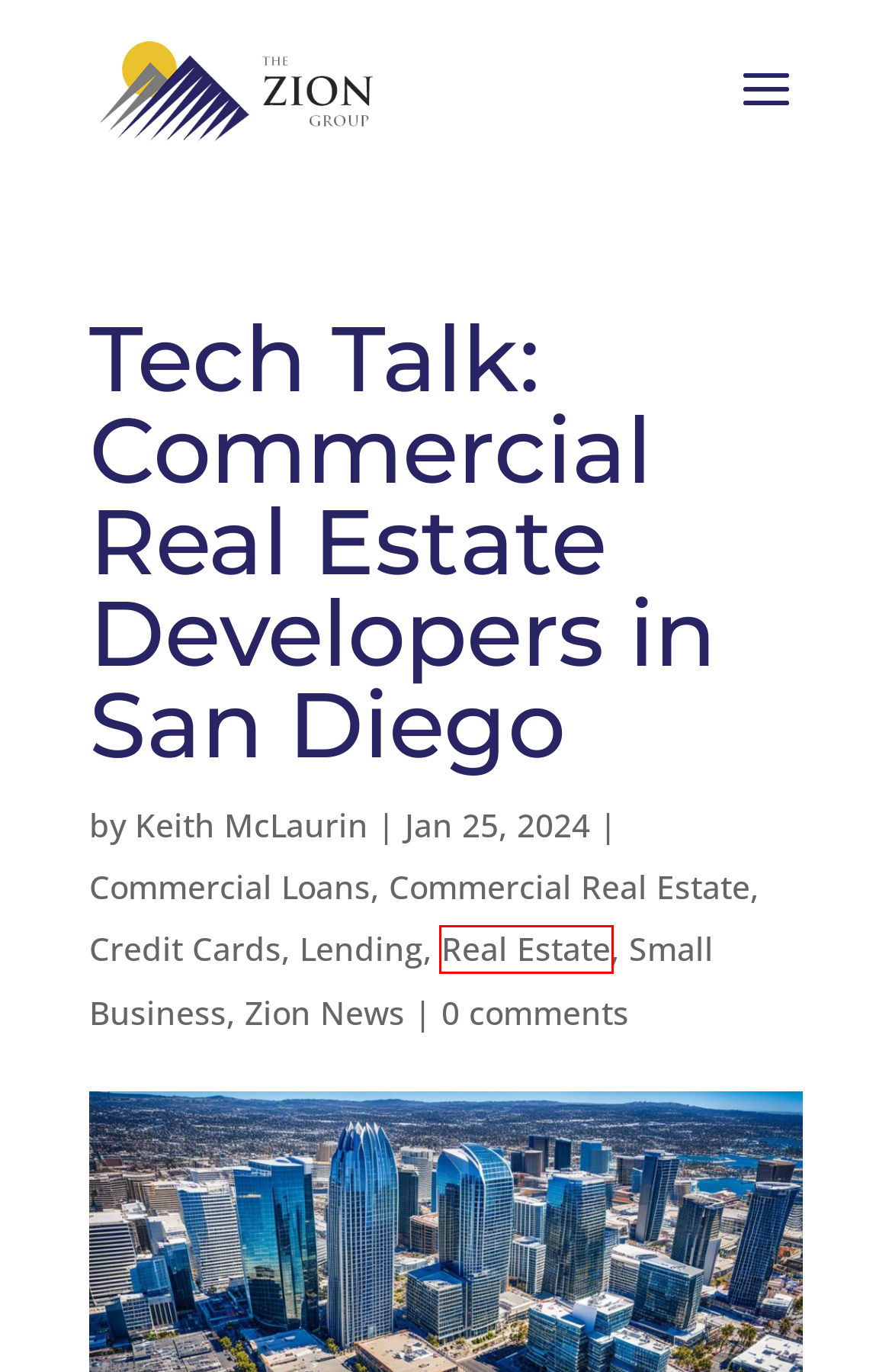Please examine the screenshot provided, which contains a red bounding box around a UI element. Select the webpage description that most accurately describes the new page displayed after clicking the highlighted element. Here are the candidates:
A. Small Business Archives - The Zion Group
B. Credit Cards Archives - The Zion Group
C. Commercial Real Estate Archives - The Zion Group
D. Commercial Loans Archives - The Zion Group
E. Keith McLaurin, Author at The Zion Group
F. Zion News Archives - The Zion Group
G. San Diego Commercial Real Estate Broker - The Zion Group
H. Real Estate Archives - The Zion Group

H